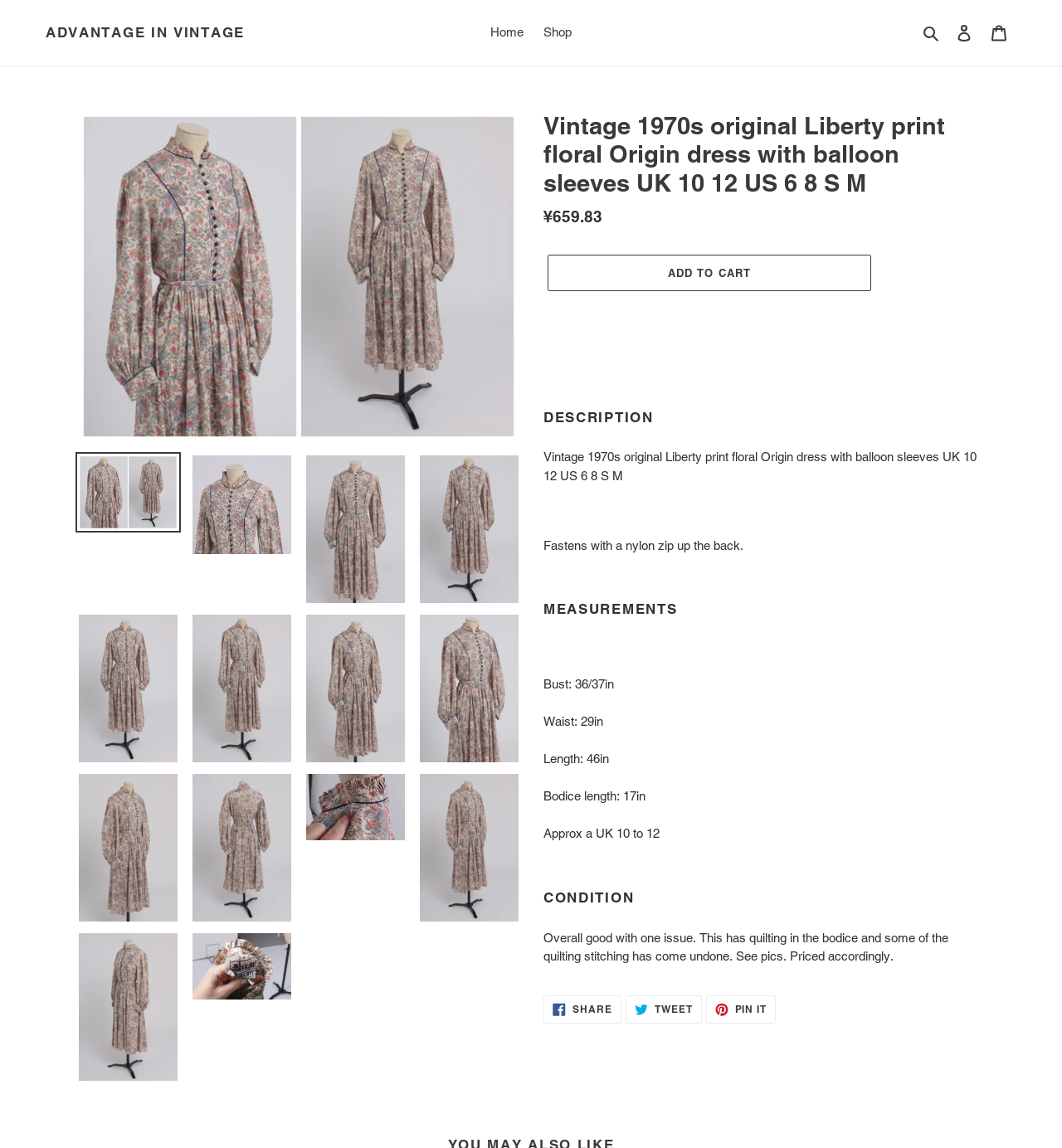Please identify the bounding box coordinates of the element that needs to be clicked to perform the following instruction: "Click the 'ADVANTAGE IN VINTAGE' link".

[0.043, 0.021, 0.23, 0.036]